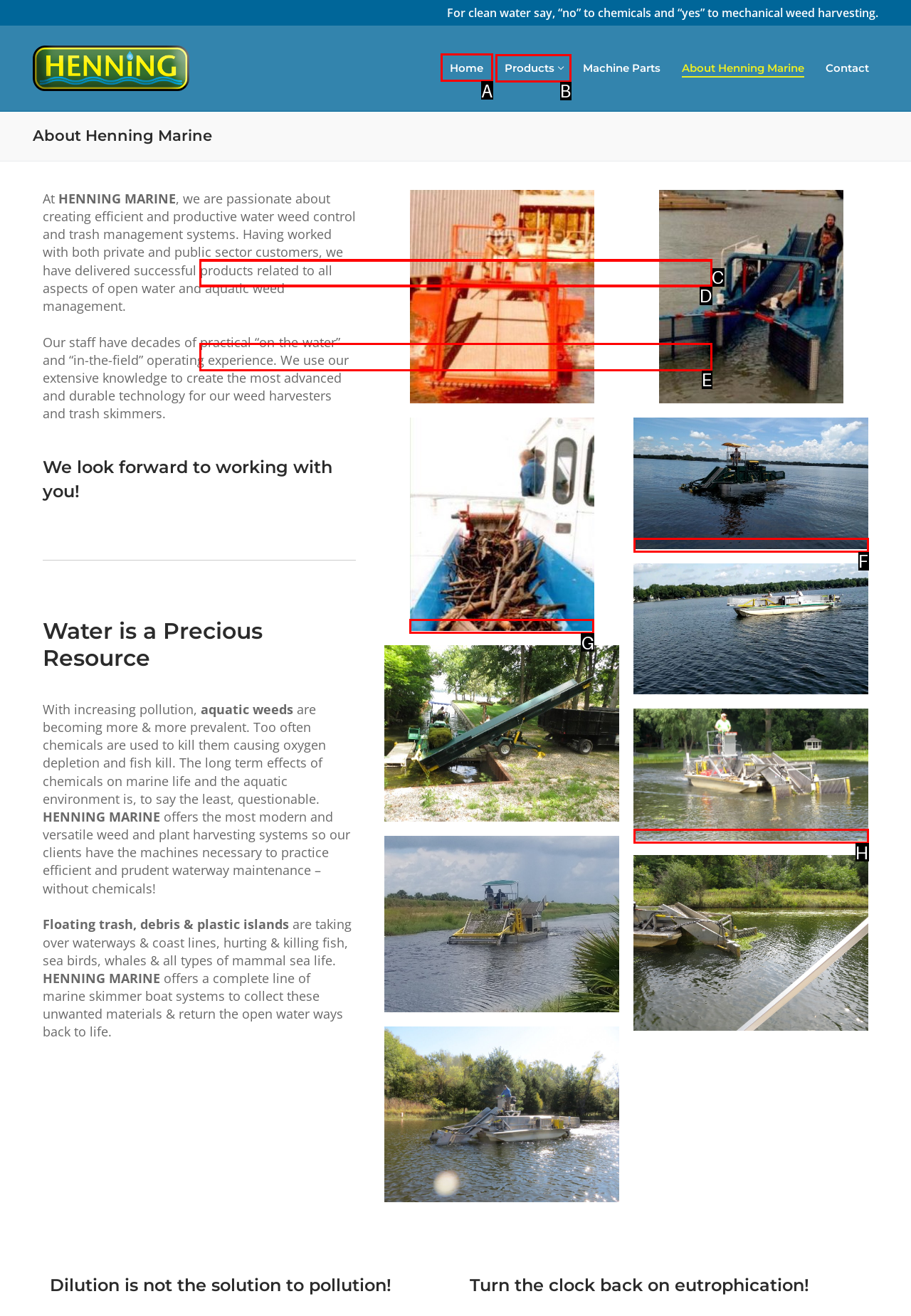Which option should be clicked to complete this task: Click on the 'Home' link
Reply with the letter of the correct choice from the given choices.

A